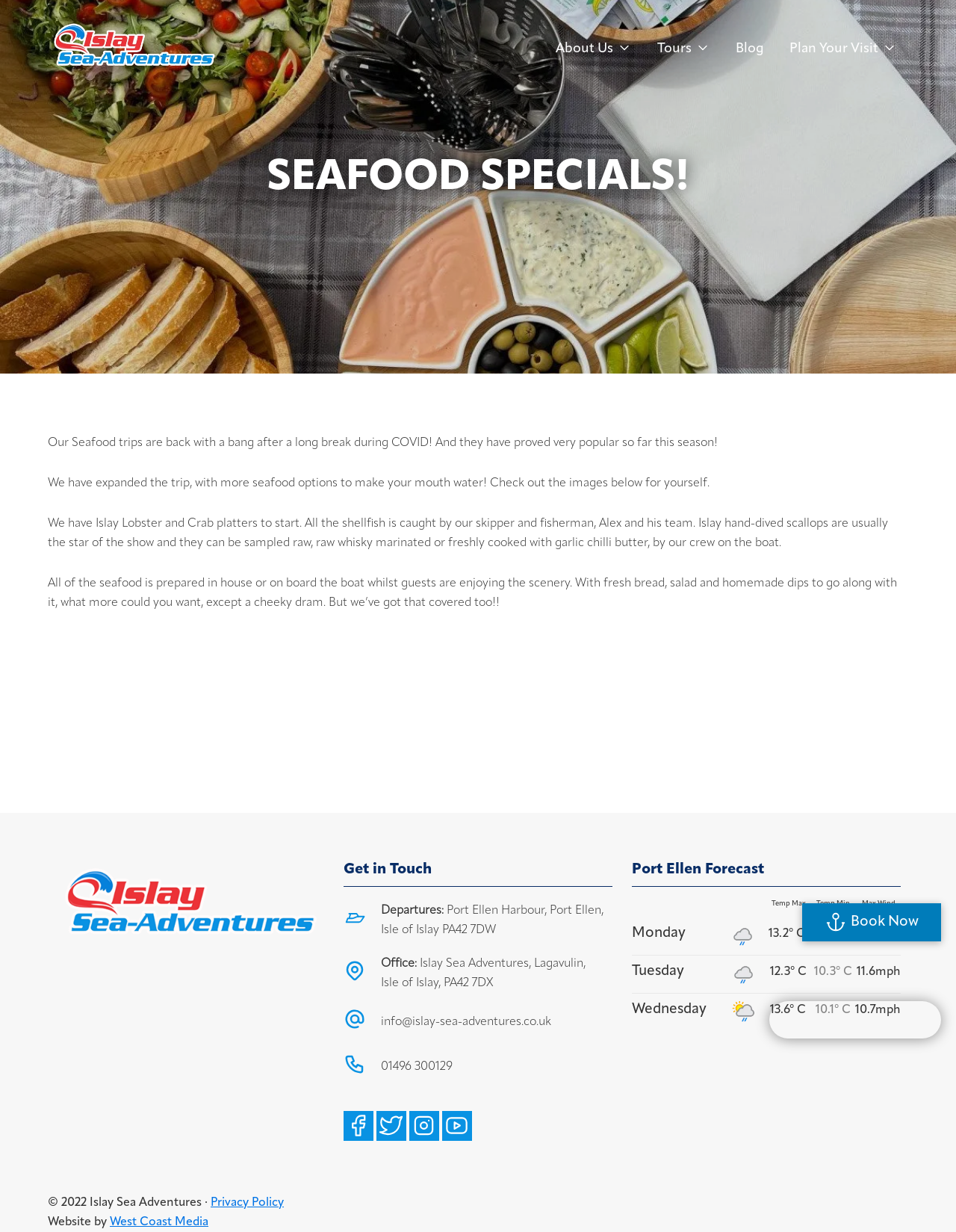Using the image as a reference, answer the following question in as much detail as possible:
What type of tours does Islay Sea Adventures offer?

Based on the webpage content, specifically the heading 'SEAFOOD SPECIALS!' and the descriptions of seafood options, it can be inferred that Islay Sea Adventures offers seafood tours.